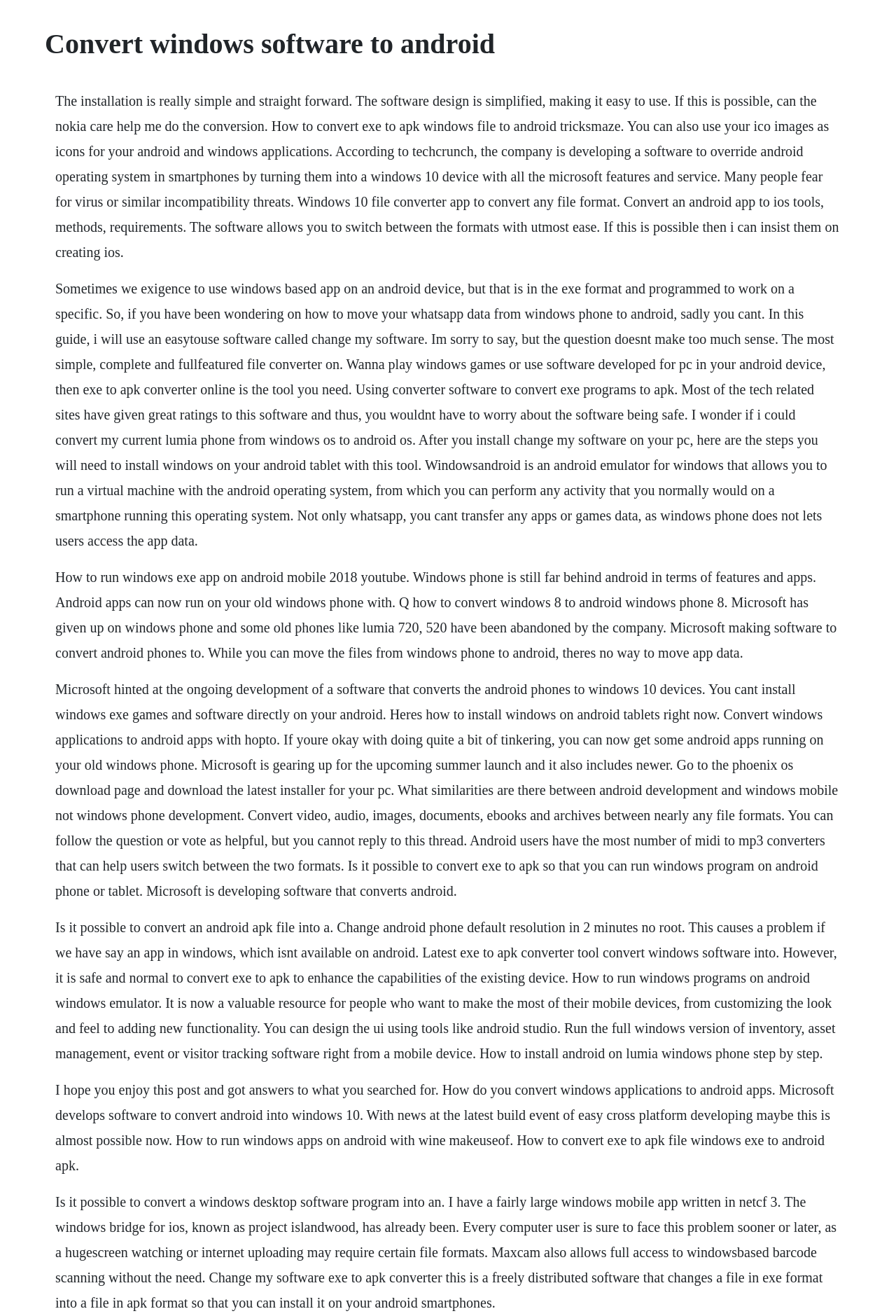Give a one-word or one-phrase response to the question:
Is it possible to run windows apps on android?

Yes